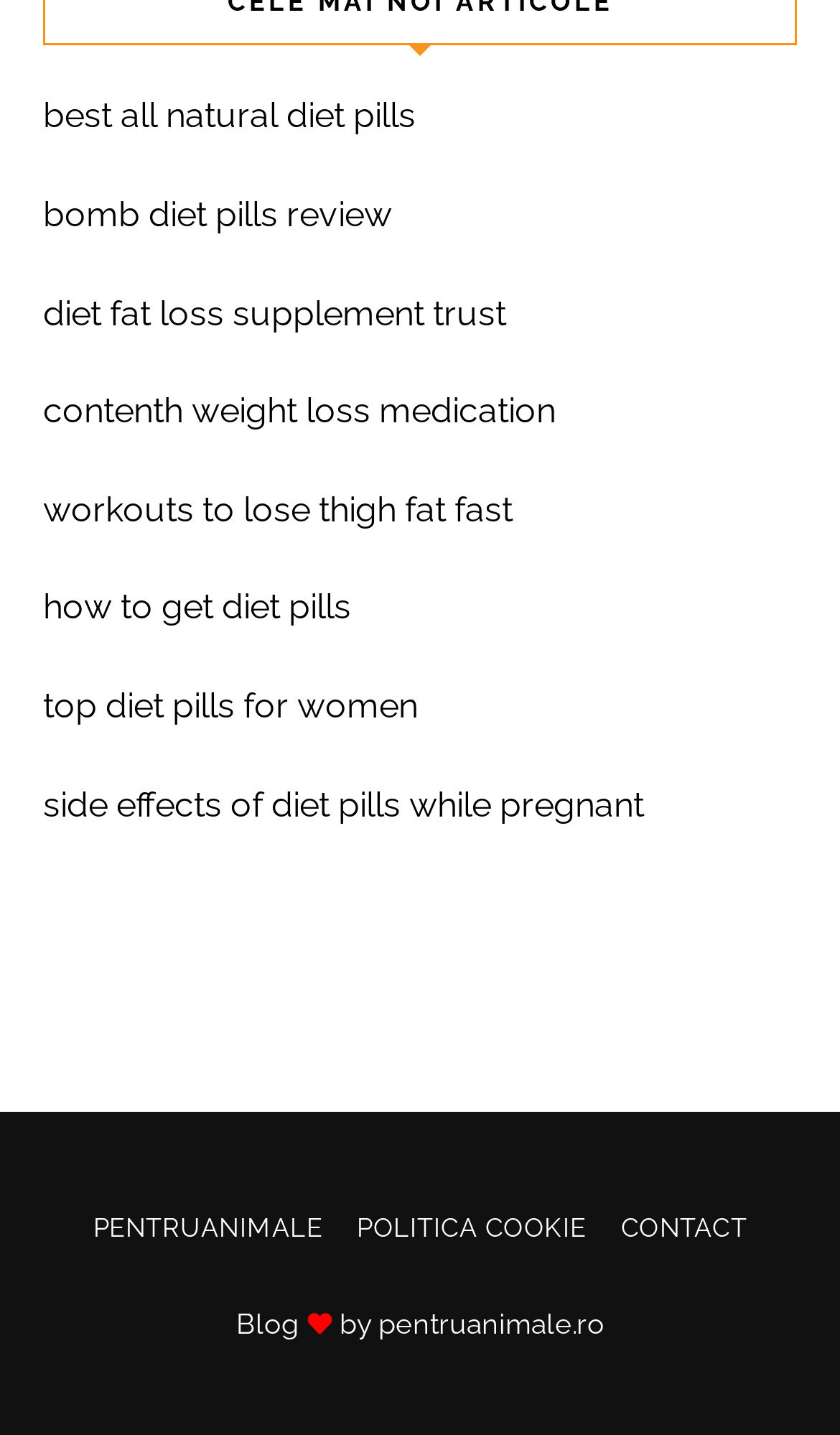Please use the details from the image to answer the following question comprehensively:
What is the main topic of the webpage?

Based on the links provided on the webpage, such as 'best all natural diet pills', 'bomb diet pills review', and 'workouts to lose thigh fat fast', it is clear that the main topic of the webpage is related to diet and weight loss.